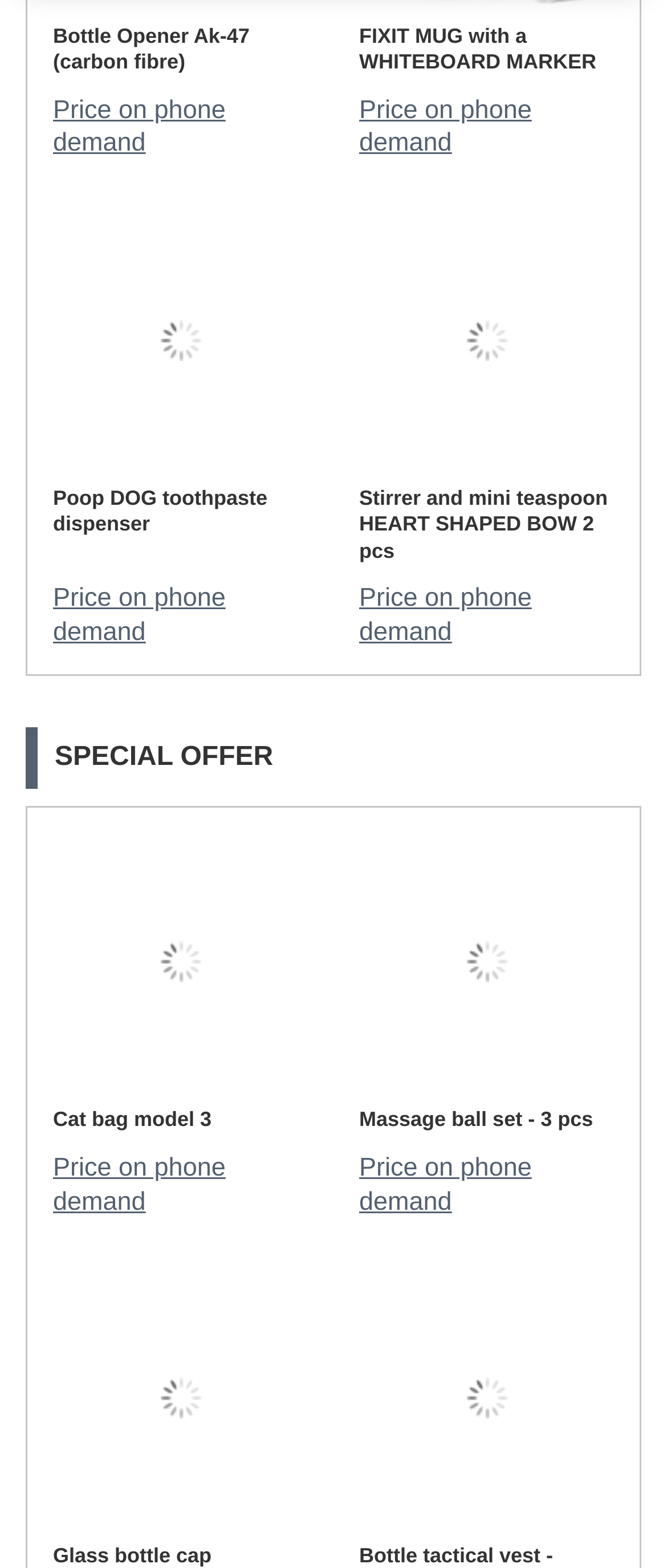Please determine the bounding box coordinates of the element's region to click for the following instruction: "Check price of FIXIT MUG with a WHITEBOARD MARKER".

[0.538, 0.06, 0.921, 0.102]